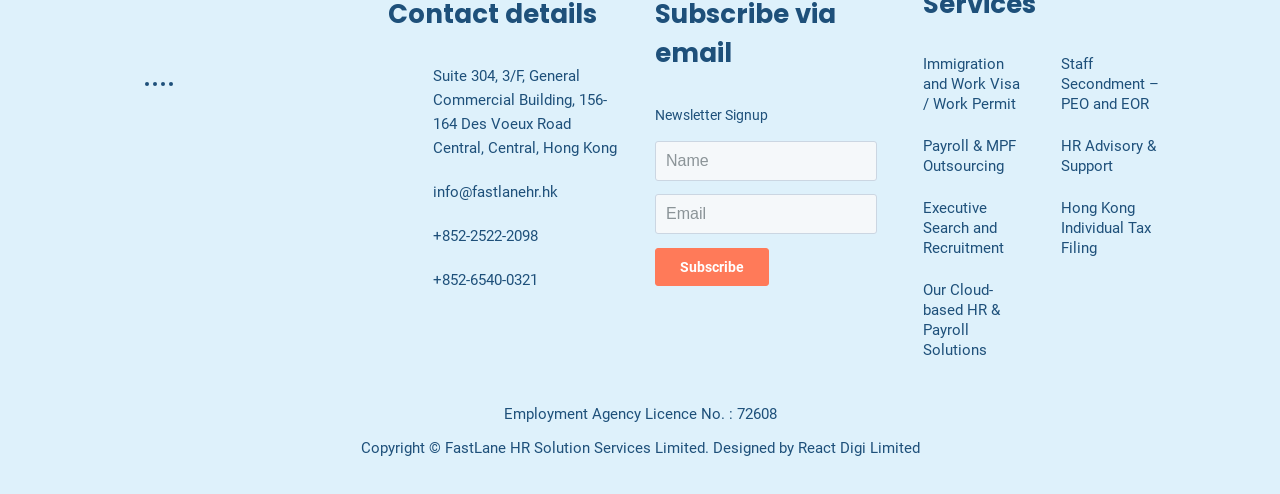Please specify the bounding box coordinates of the region to click in order to perform the following instruction: "Click on the 'Carreers' link".

None